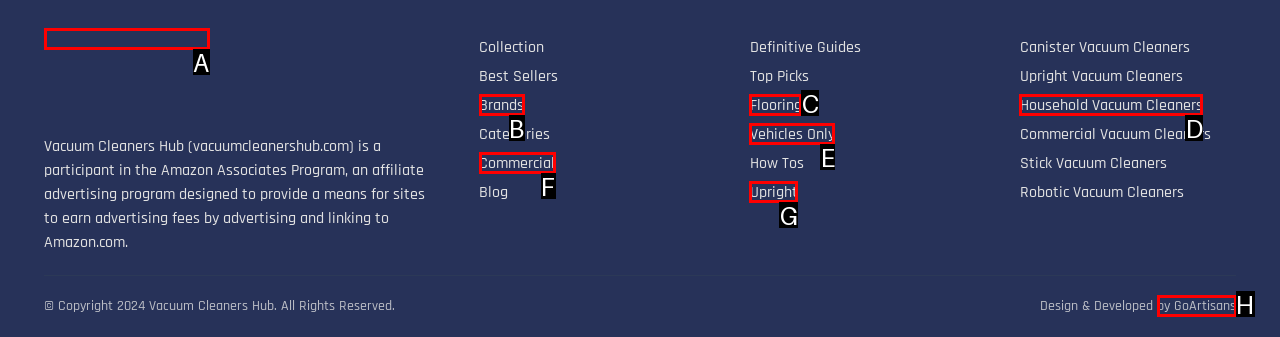Select the letter of the HTML element that best fits the description: value="Submit"
Answer with the corresponding letter from the provided choices.

None